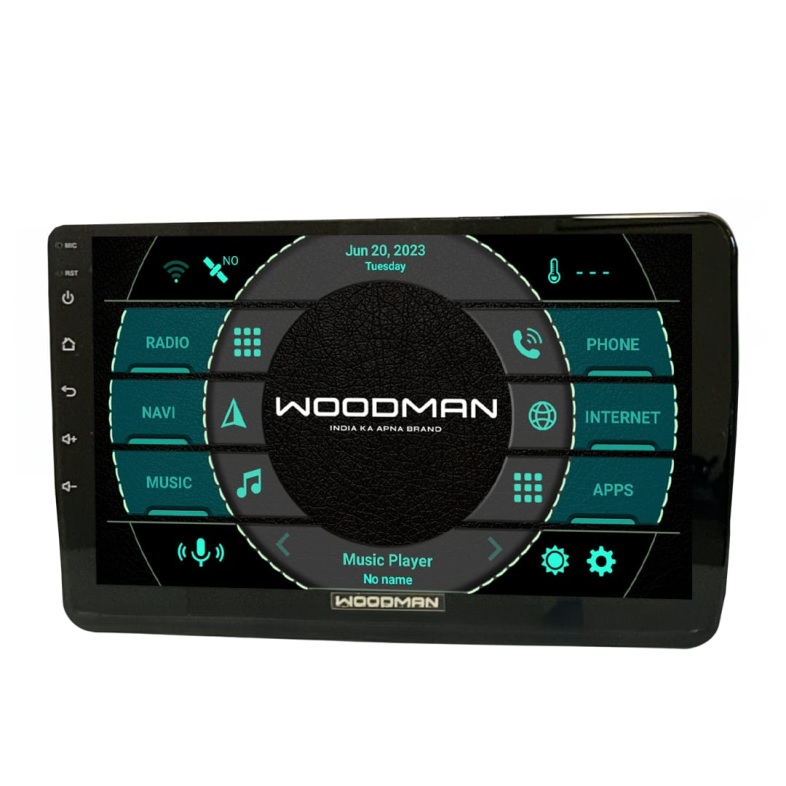Outline with detail what the image portrays.

The image showcases the Woodman X9 Lag-Free Navigation Android Stereo, a state-of-the-art automotive infotainment system designed by the Indian brand Woodman. The device features a sleek, modern interface with a prominent central dial that facilitates easy navigation through various functionalities. The display highlights essential features such as Radio, Navigation (NAVI), Music, Phone connectivity, Internet access, and a dedicated Apps section. 

An elegant digital clock displays the date as June 20, 2023, along with the day of the week, enhancing the system's utility. The Woodman logo prominently features across the screen, emphasizing the brand’s identity. This innovative stereo is engineered to elevate the in-car entertainment experience, combining advanced navigation and connectivity solutions for a seamless user experience.